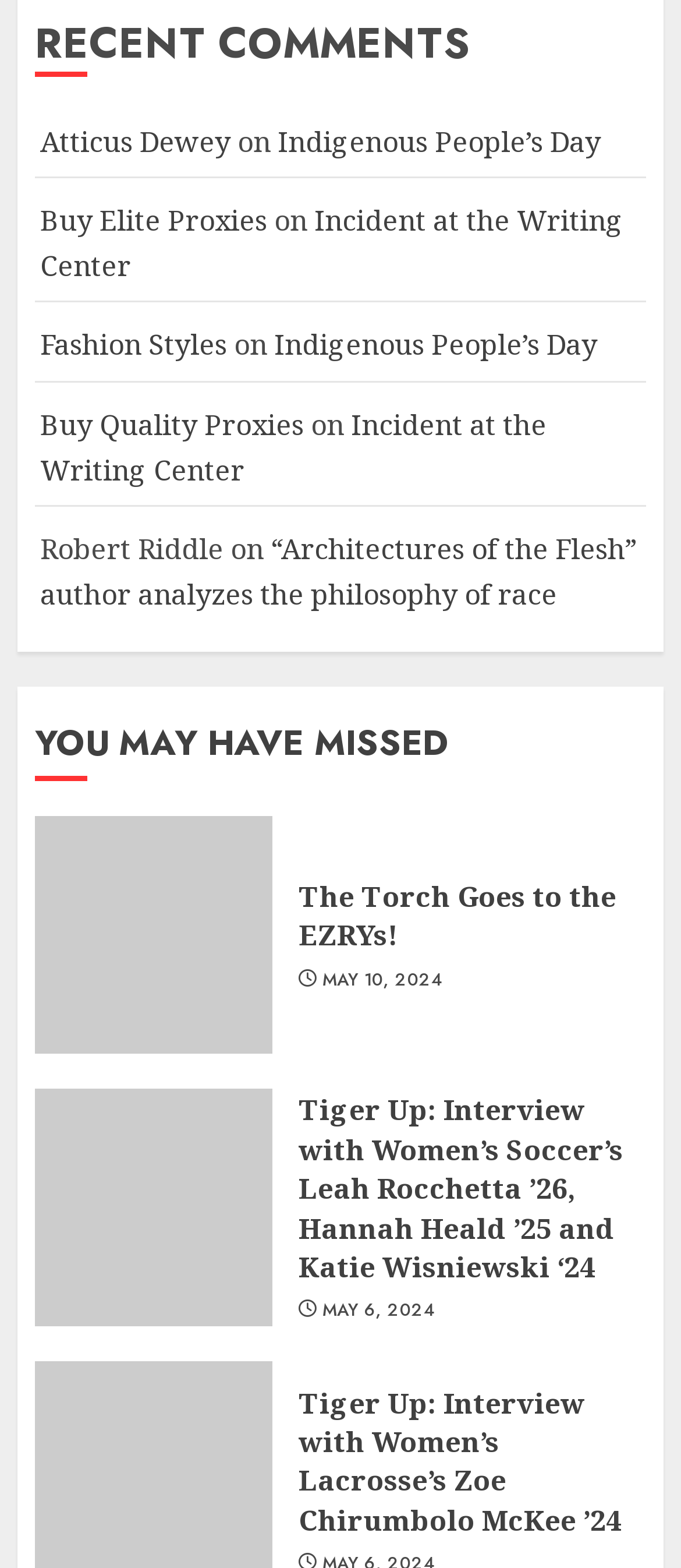Find and specify the bounding box coordinates that correspond to the clickable region for the instruction: "Read article about Indigenous People’s Day".

[0.408, 0.078, 0.882, 0.103]